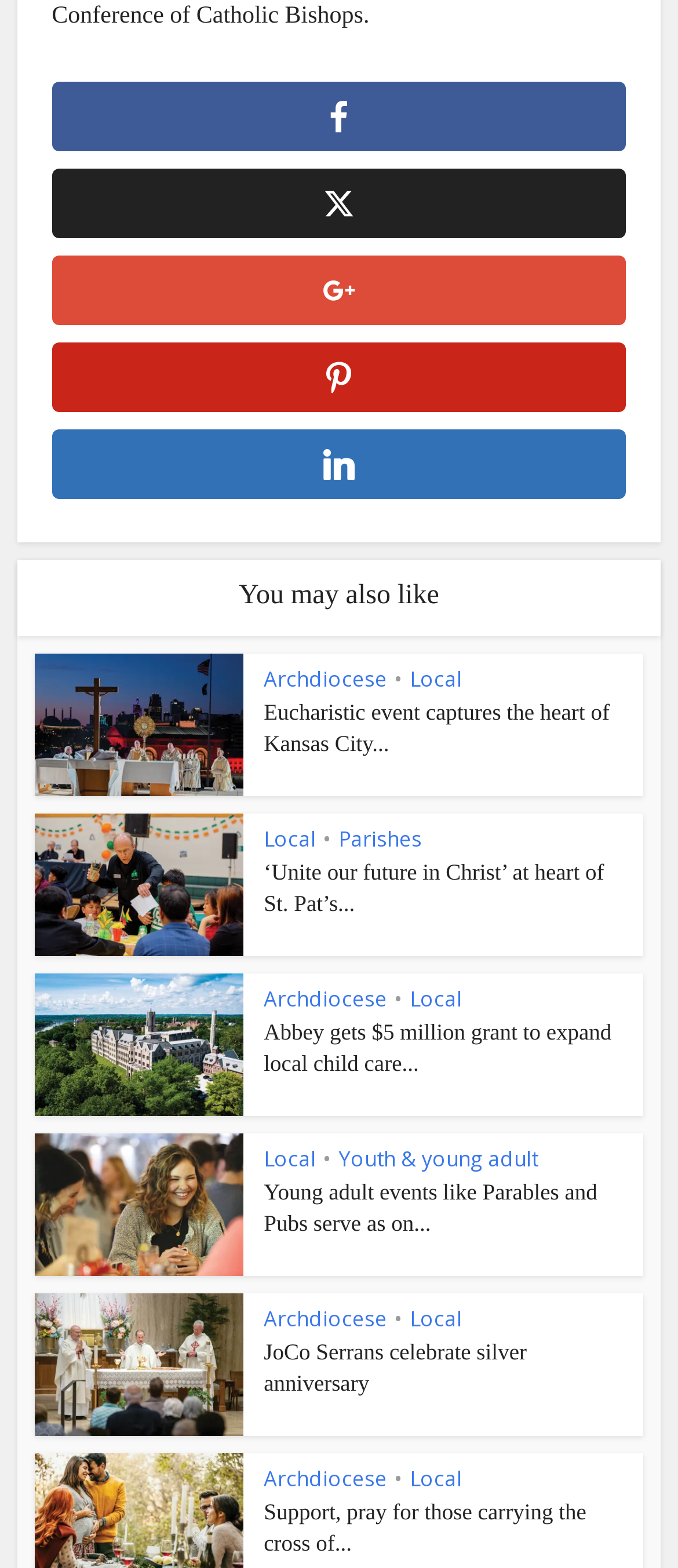Determine the bounding box of the UI component based on this description: "Free Consultation". The bounding box coordinates should be four float values between 0 and 1, i.e., [left, top, right, bottom].

None